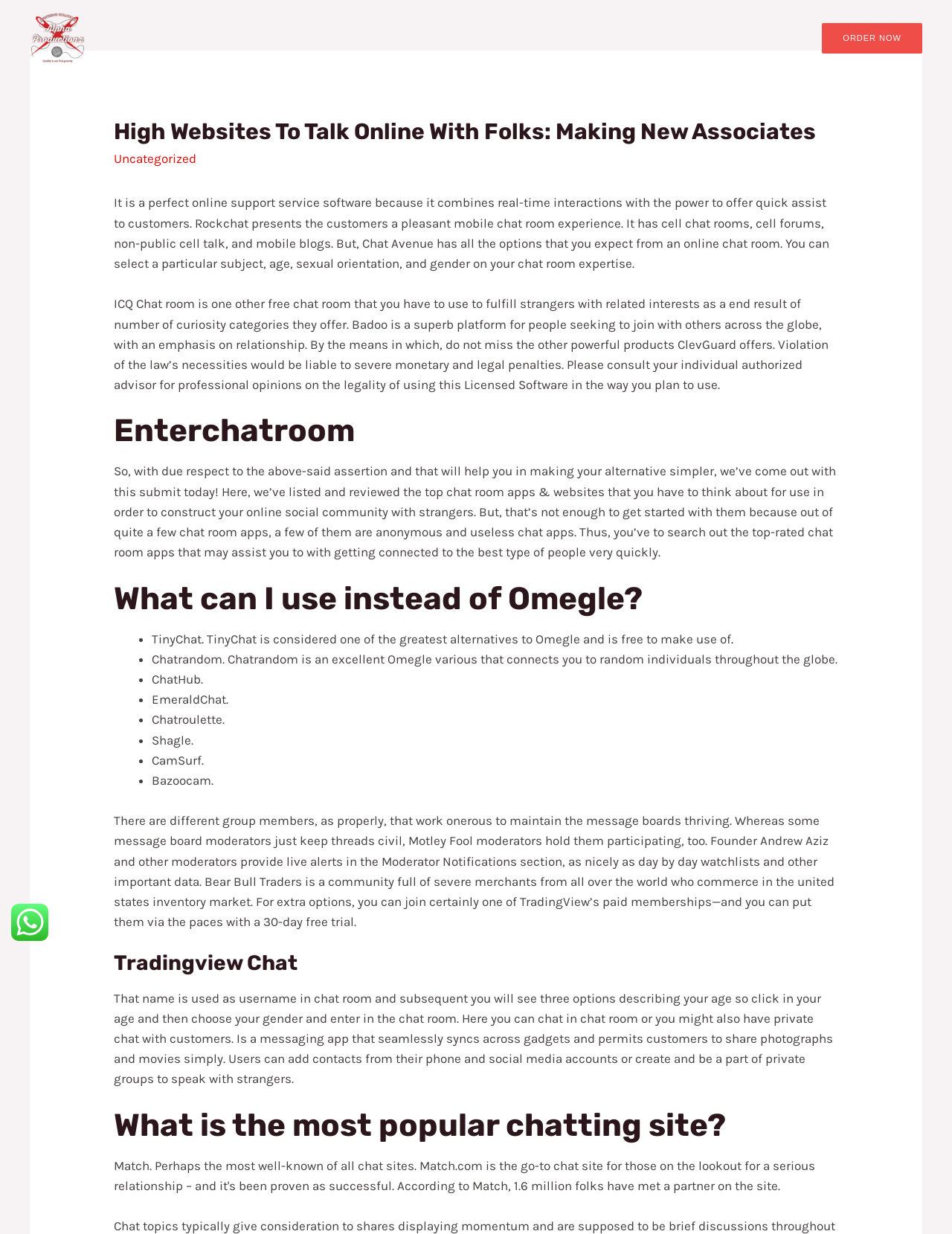How many interest categories does ICQ Chat room offer?
Carefully examine the image and provide a detailed answer to the question.

The webpage mentions that ICQ Chat room offers a number of interest categories, but does not specify the exact number.